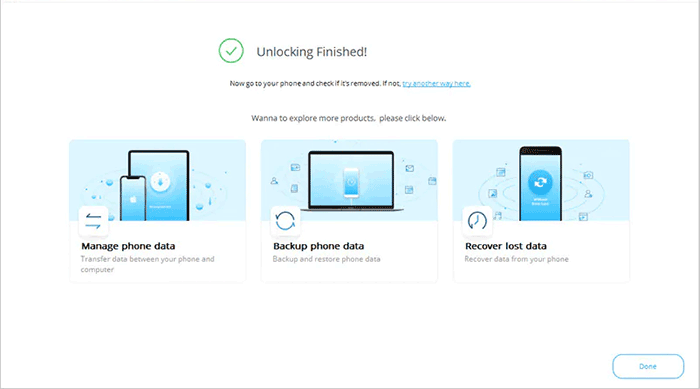Give a detailed account of the visual content in the image.

The image displays a completion screen with the message "Unlocking Finished!" highlighted by a green checkmark, indicating that the unlocking process for an iOS device has successfully concluded. Below the main message, there is a prompt urging users to check their phone to ensure it has been unlocked, along with a link for an alternative method if necessary. 

The lower section of the screen offers three options for further actions related to device management:
1. **Manage phone data** - This option allows users to transfer data between their phone and computer.
2. **Backup phone data** - Provides a feature for backing up and restoring data from the phone, ensuring that important information is saved.
3. **Recover lost data** - Assists users in retrieving data that may have been lost from their device.

At the bottom right, there is a prominent "Done" button, encouraging the user to finalize the process and proceed. This interface is designed to facilitate smooth navigation, as well as to enhance the user experience by offering additional functionalities related to their device management needs.